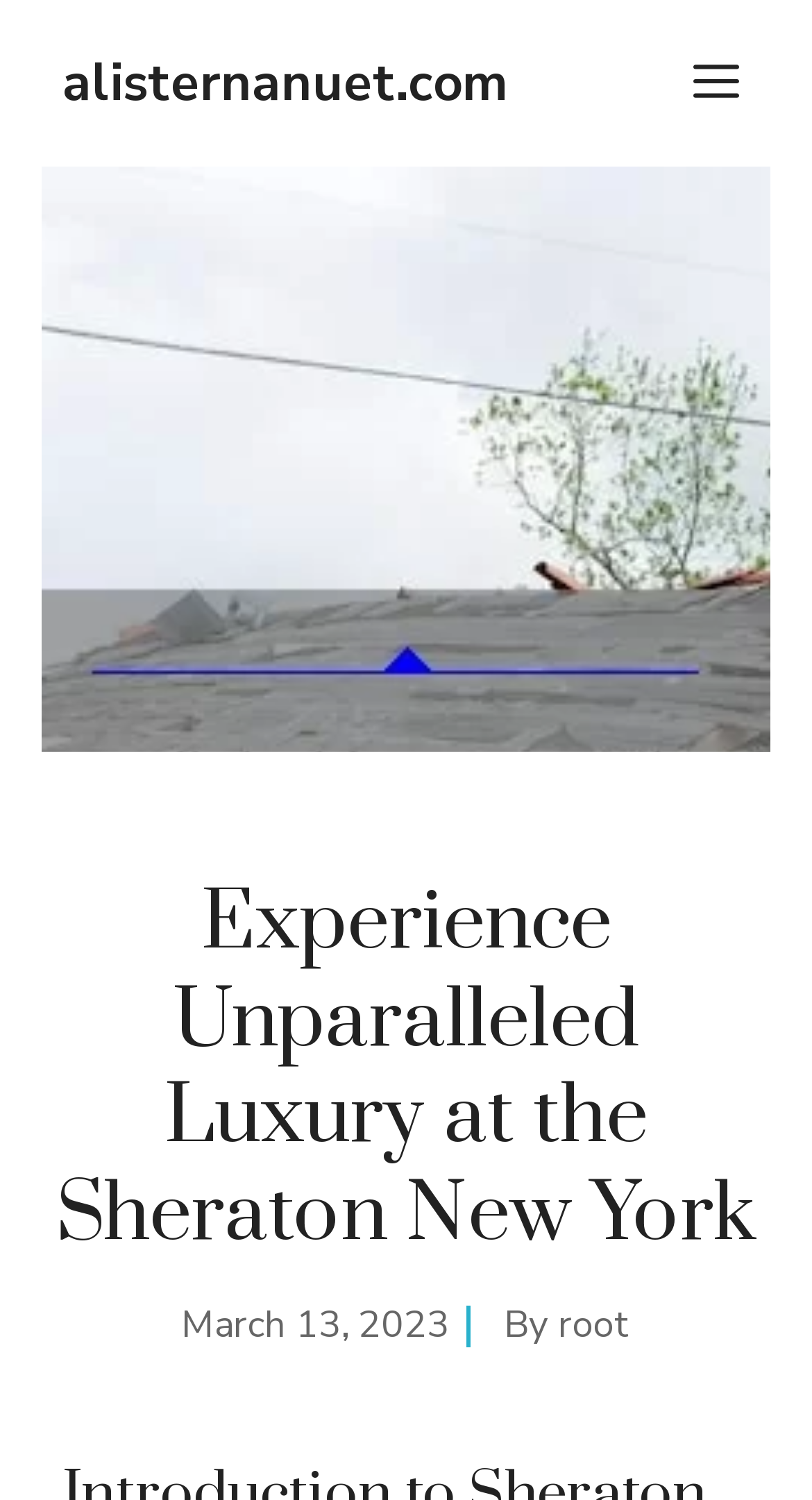What is the date of the latest article?
Kindly offer a detailed explanation using the data available in the image.

I found the date of the latest article by looking at the time element on the webpage, which is located below the main heading. The time element contains a static text 'March 13, 2023', which indicates the date of the latest article.